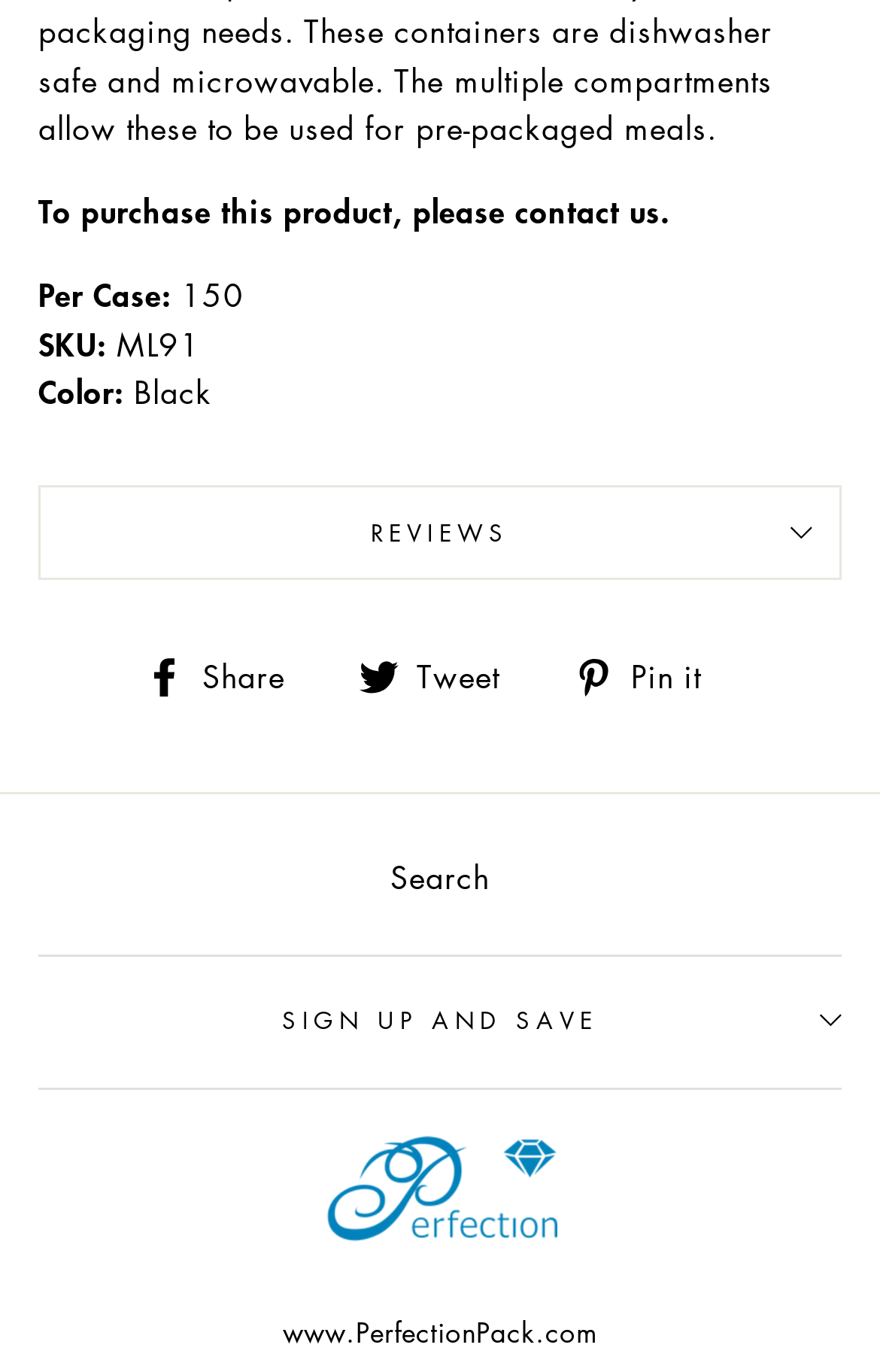Please locate the bounding box coordinates for the element that should be clicked to achieve the following instruction: "Sign up and save". Ensure the coordinates are given as four float numbers between 0 and 1, i.e., [left, top, right, bottom].

[0.044, 0.705, 0.956, 0.781]